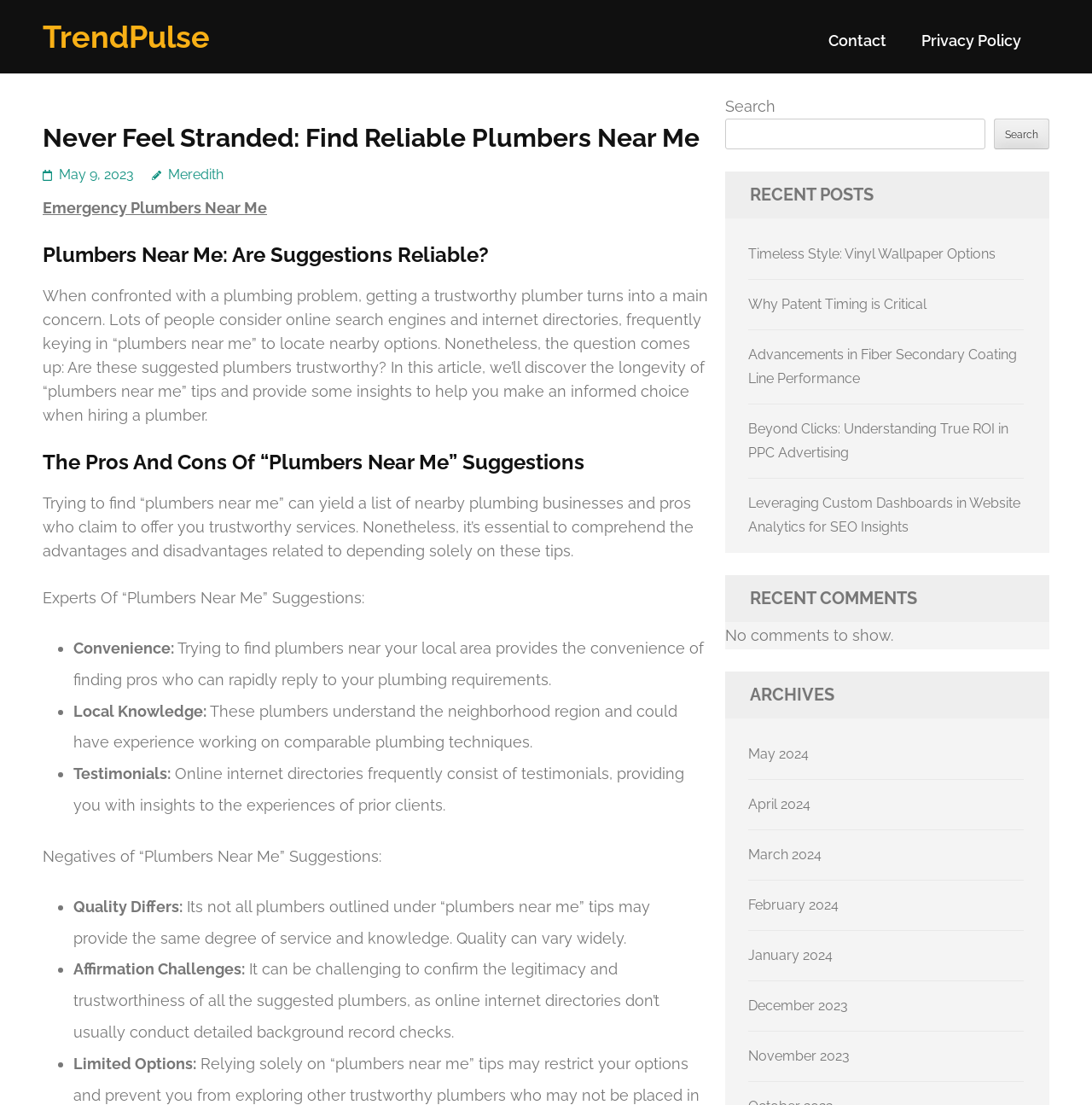Point out the bounding box coordinates of the section to click in order to follow this instruction: "Read the article about Emergency Plumbers Near Me".

[0.039, 0.18, 0.245, 0.196]